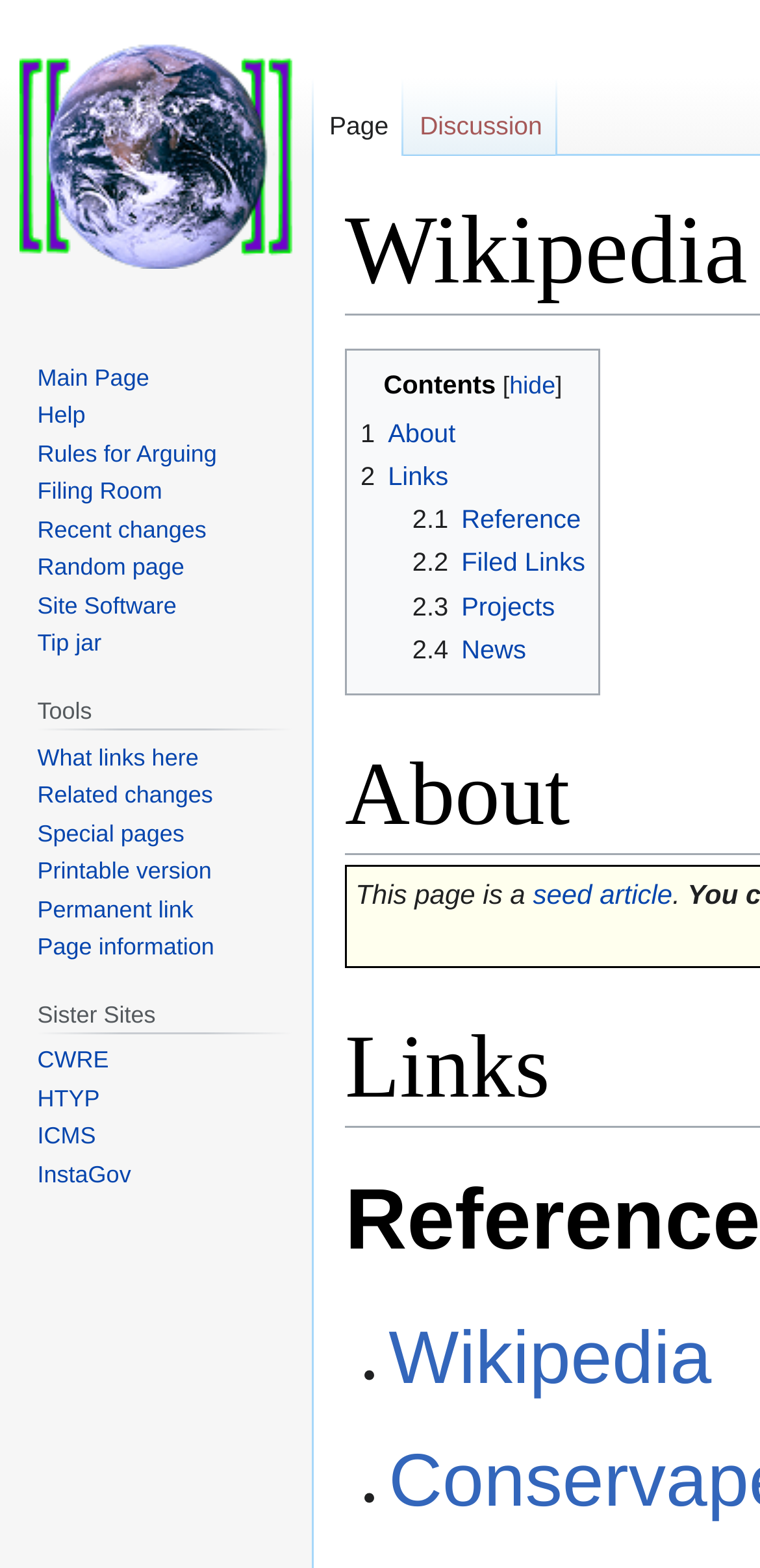Identify the bounding box coordinates for the UI element described as follows: "2.2 Filed Links". Ensure the coordinates are four float numbers between 0 and 1, formatted as [left, top, right, bottom].

[0.543, 0.349, 0.77, 0.368]